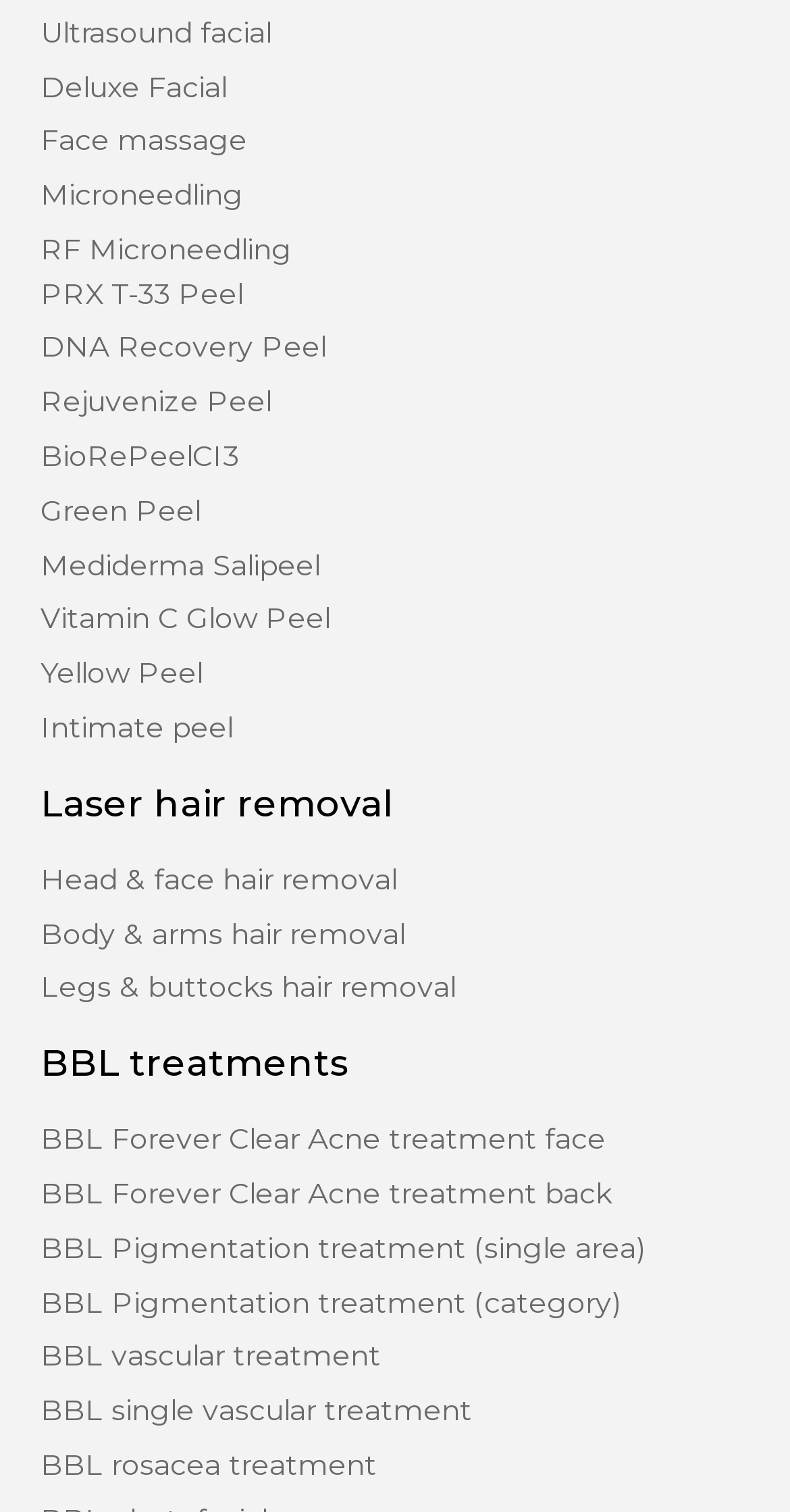Please find the bounding box for the following UI element description. Provide the coordinates in (top-left x, top-left y, bottom-right x, bottom-right y) format, with values between 0 and 1: Head & face hair removal

[0.051, 0.571, 0.949, 0.593]